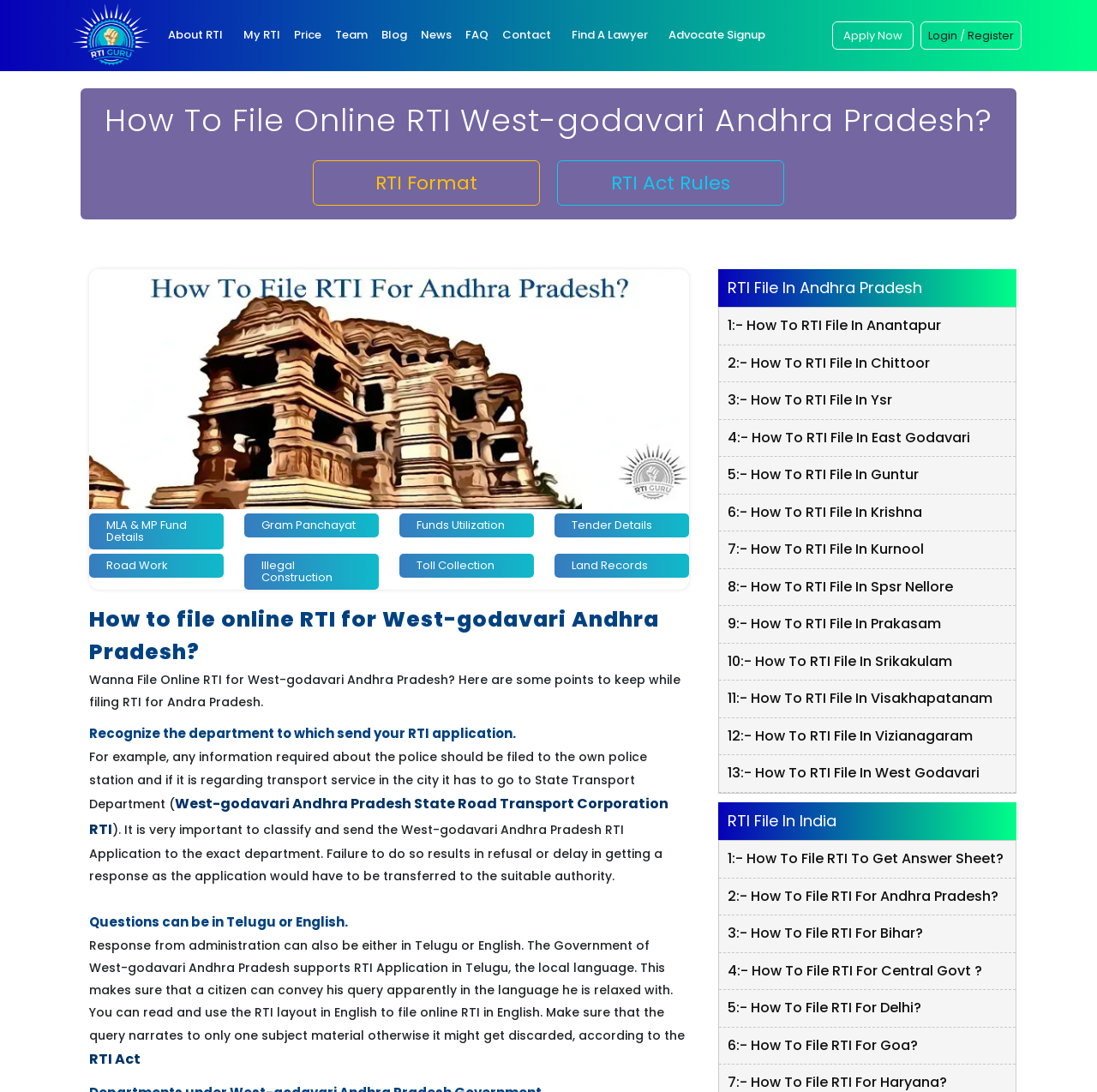What is the purpose of the 'RTI Format' button?
Your answer should be a single word or phrase derived from the screenshot.

To get RTI format